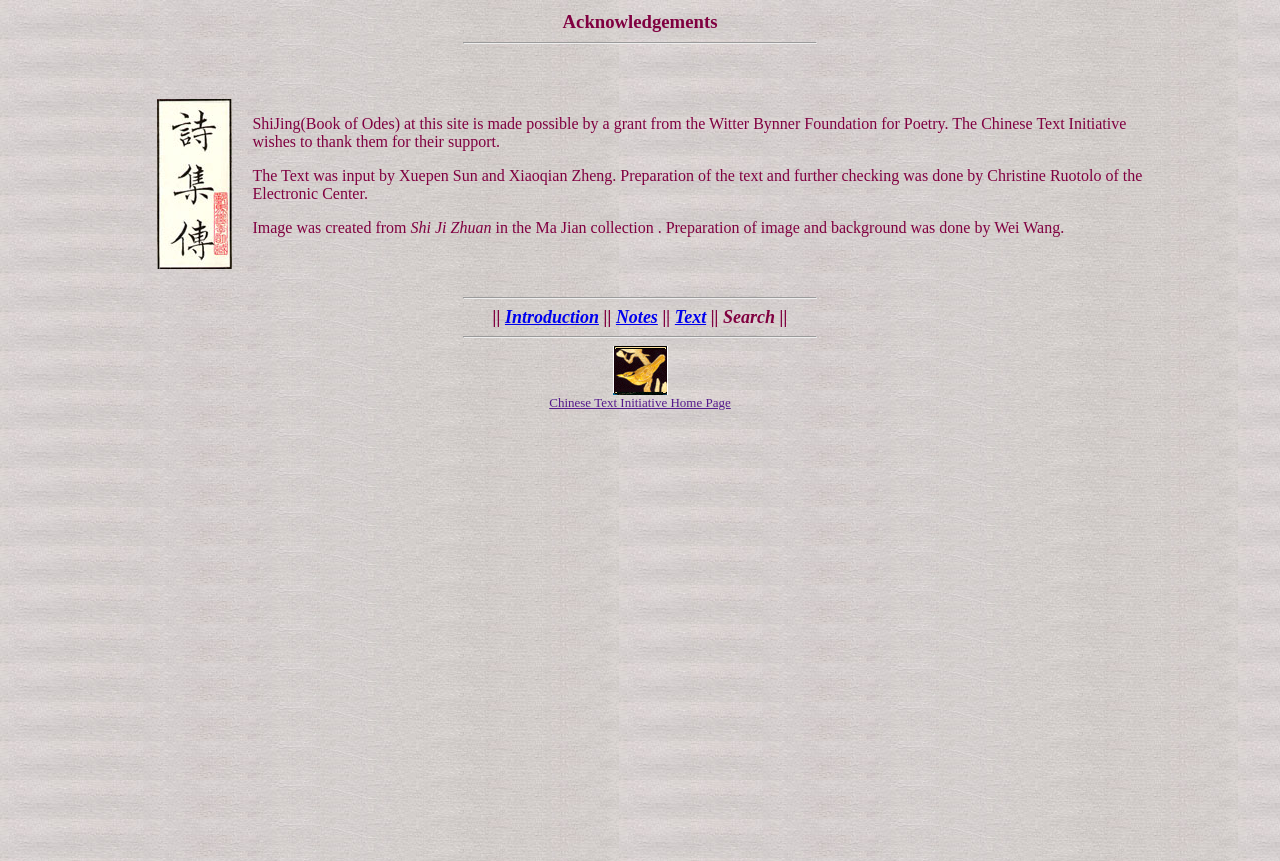How many links are there in the acknowledgement section?
Answer the question with a single word or phrase, referring to the image.

5